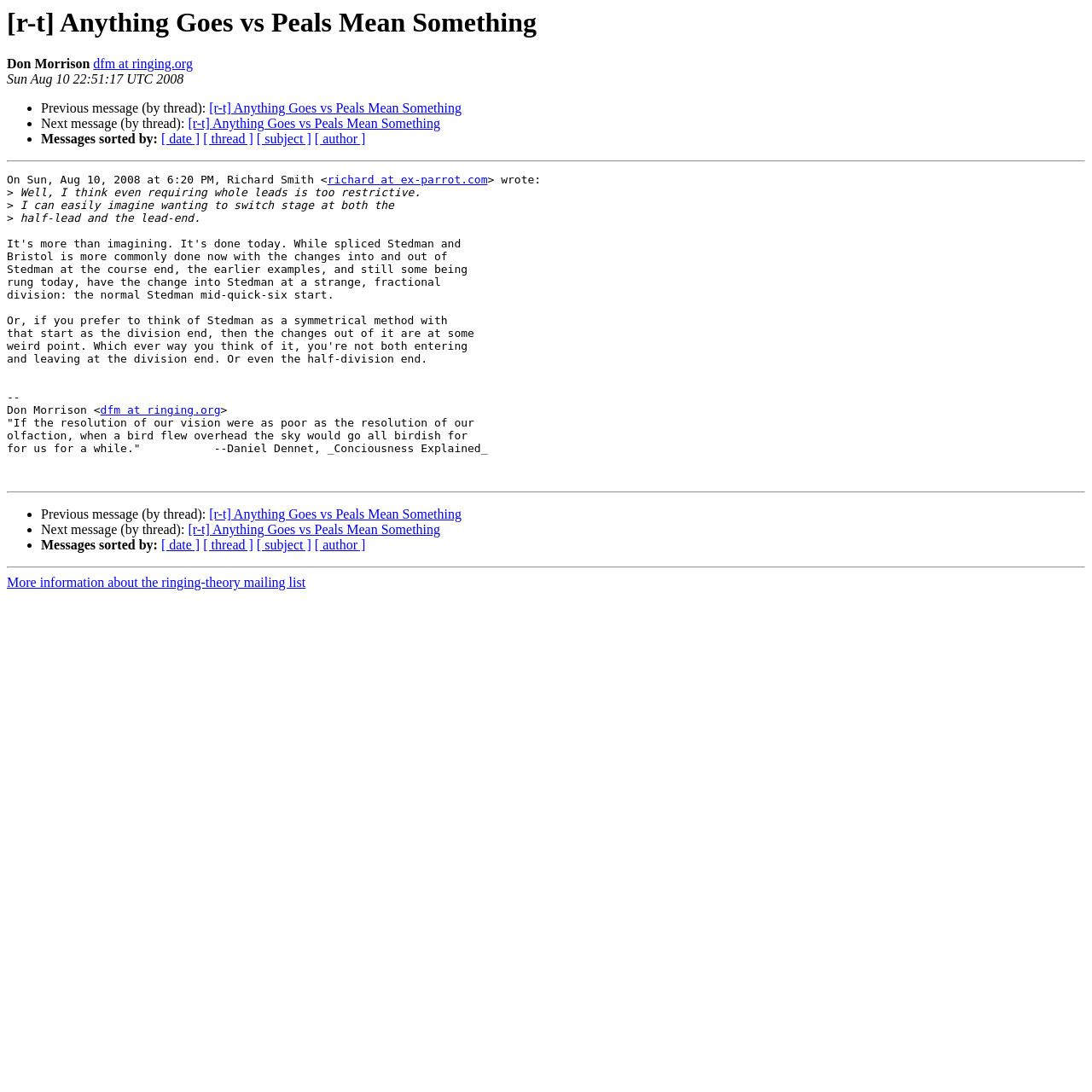Find the headline of the webpage and generate its text content.

[r-t] Anything Goes vs Peals Mean Something